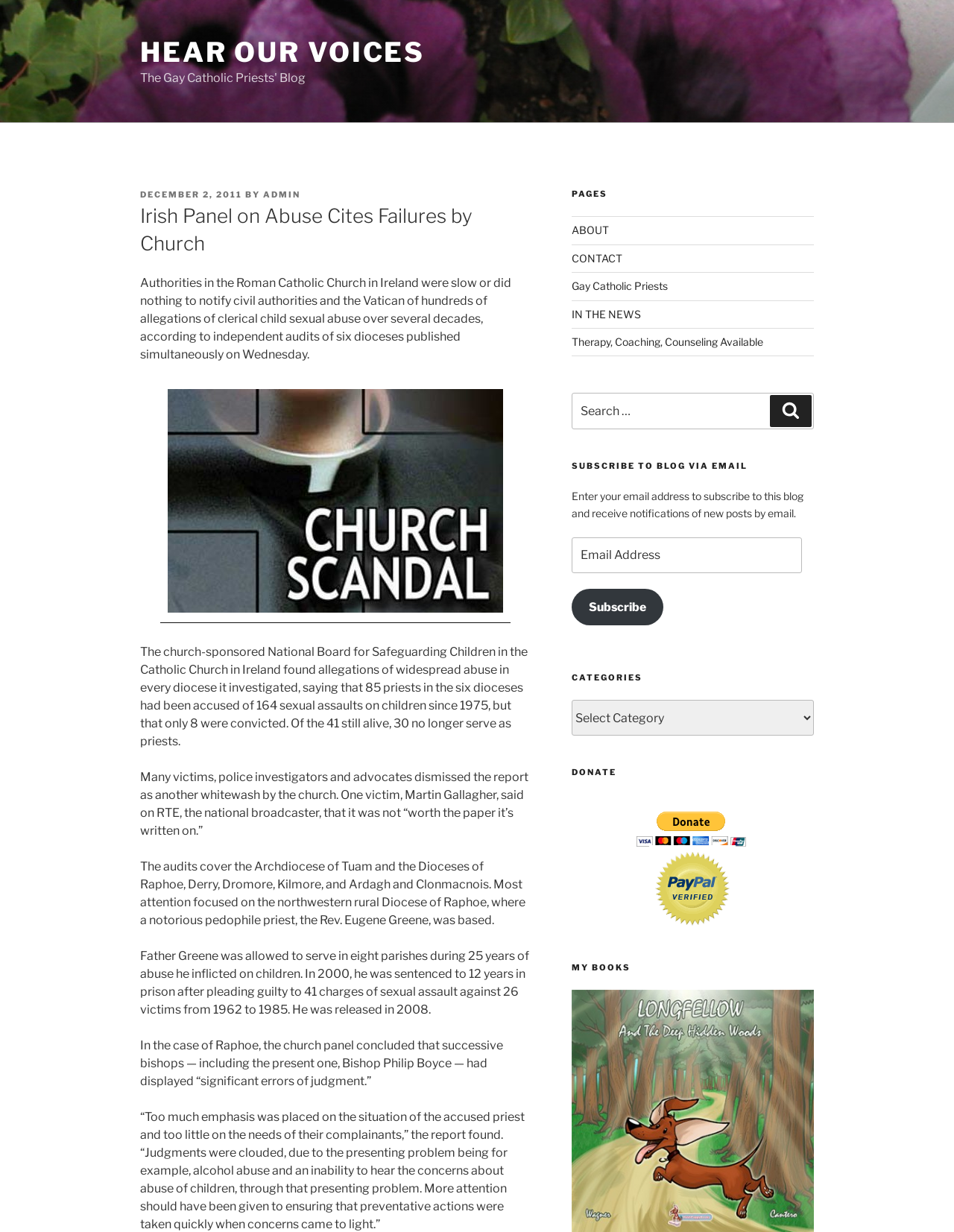Pinpoint the bounding box coordinates of the element you need to click to execute the following instruction: "View posts in the 'Gay Catholic Priests' category". The bounding box should be represented by four float numbers between 0 and 1, in the format [left, top, right, bottom].

[0.599, 0.227, 0.7, 0.237]